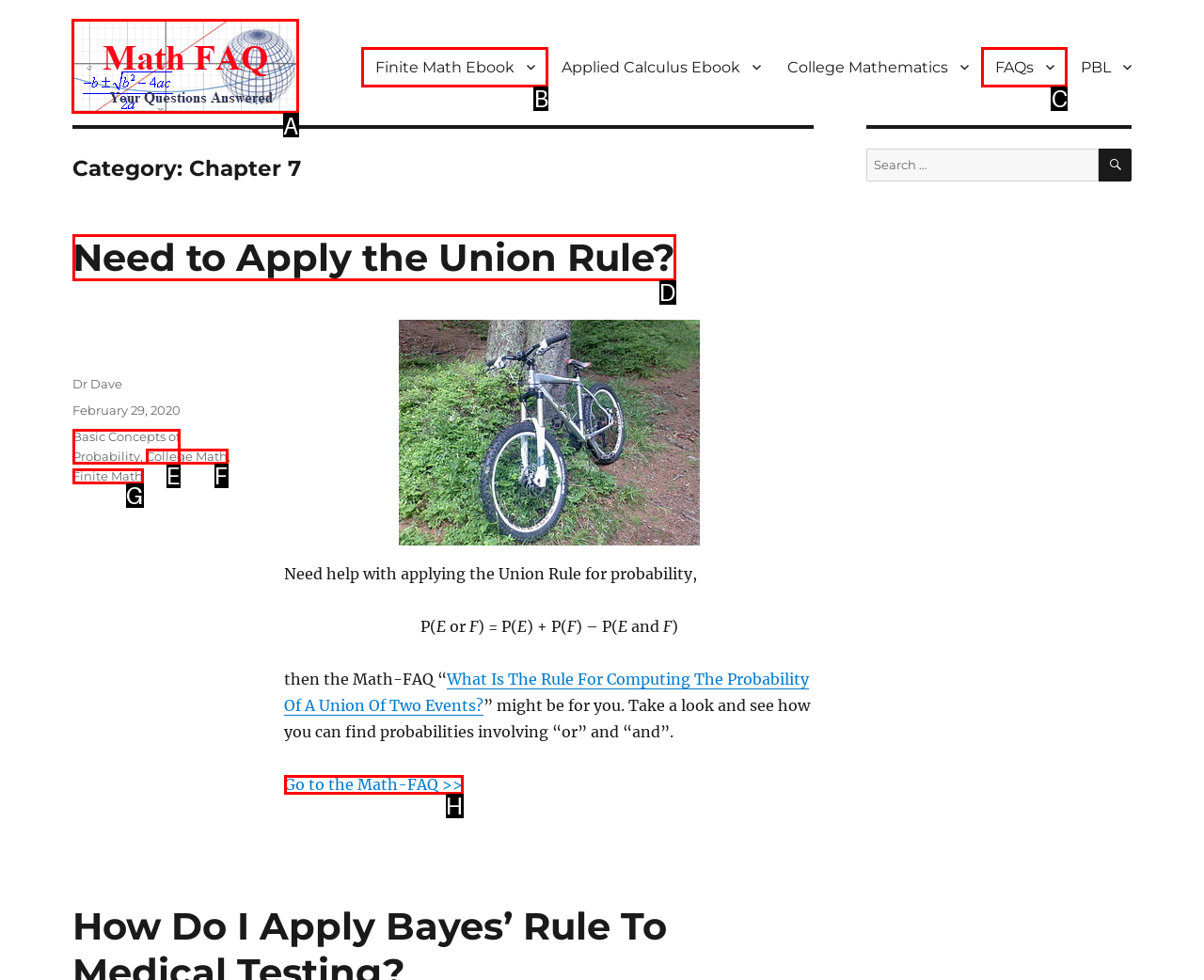Tell me which one HTML element I should click to complete the following task: Click the 'Math FAQ' link Answer with the option's letter from the given choices directly.

A